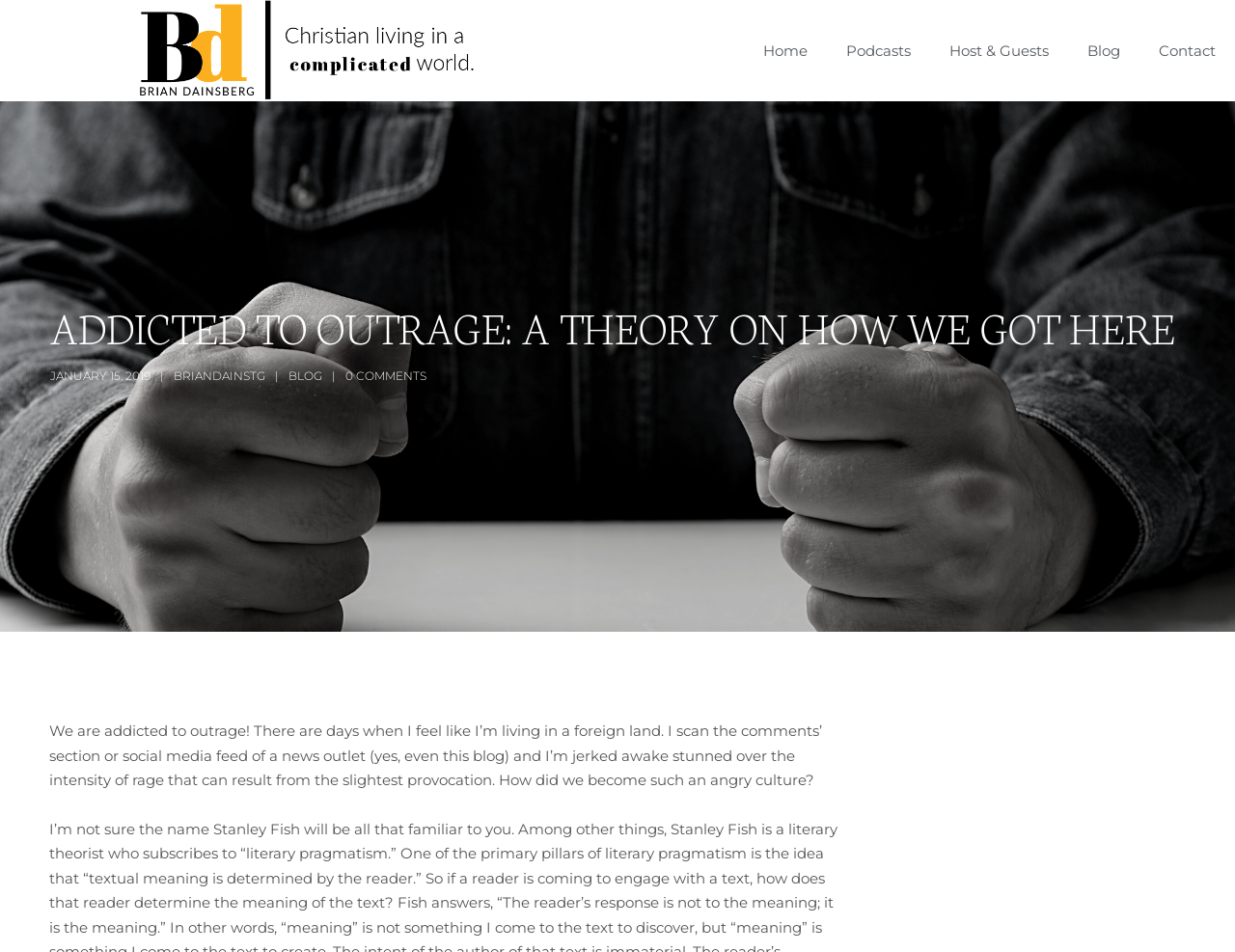Determine the bounding box coordinates of the clickable region to carry out the instruction: "contact the author".

[0.923, 0.018, 1.0, 0.089]